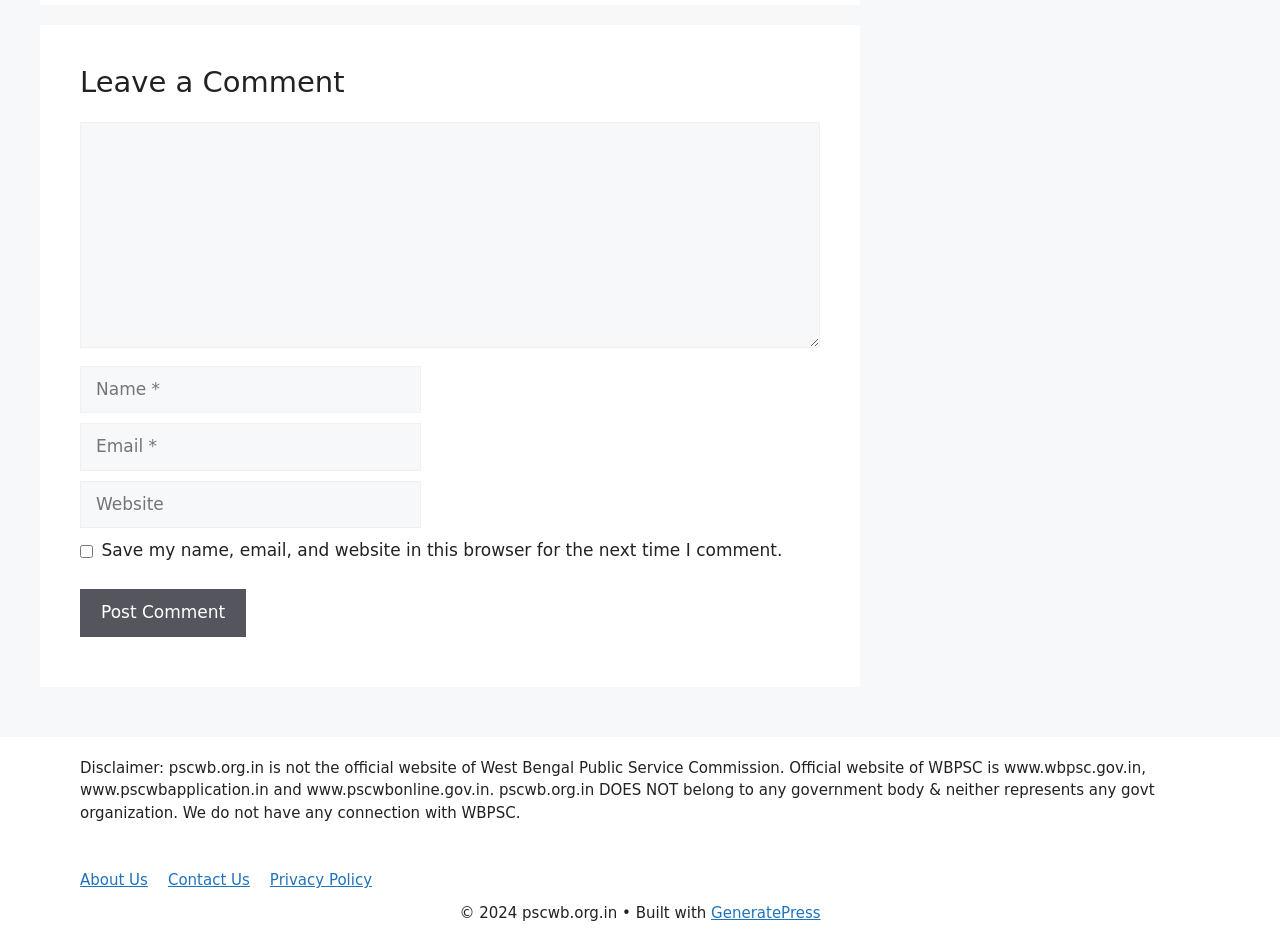Predict the bounding box coordinates for the UI element described as: "About Us". The coordinates should be four float numbers between 0 and 1, presented as [left, top, right, bottom].

[0.062, 0.938, 0.116, 0.957]